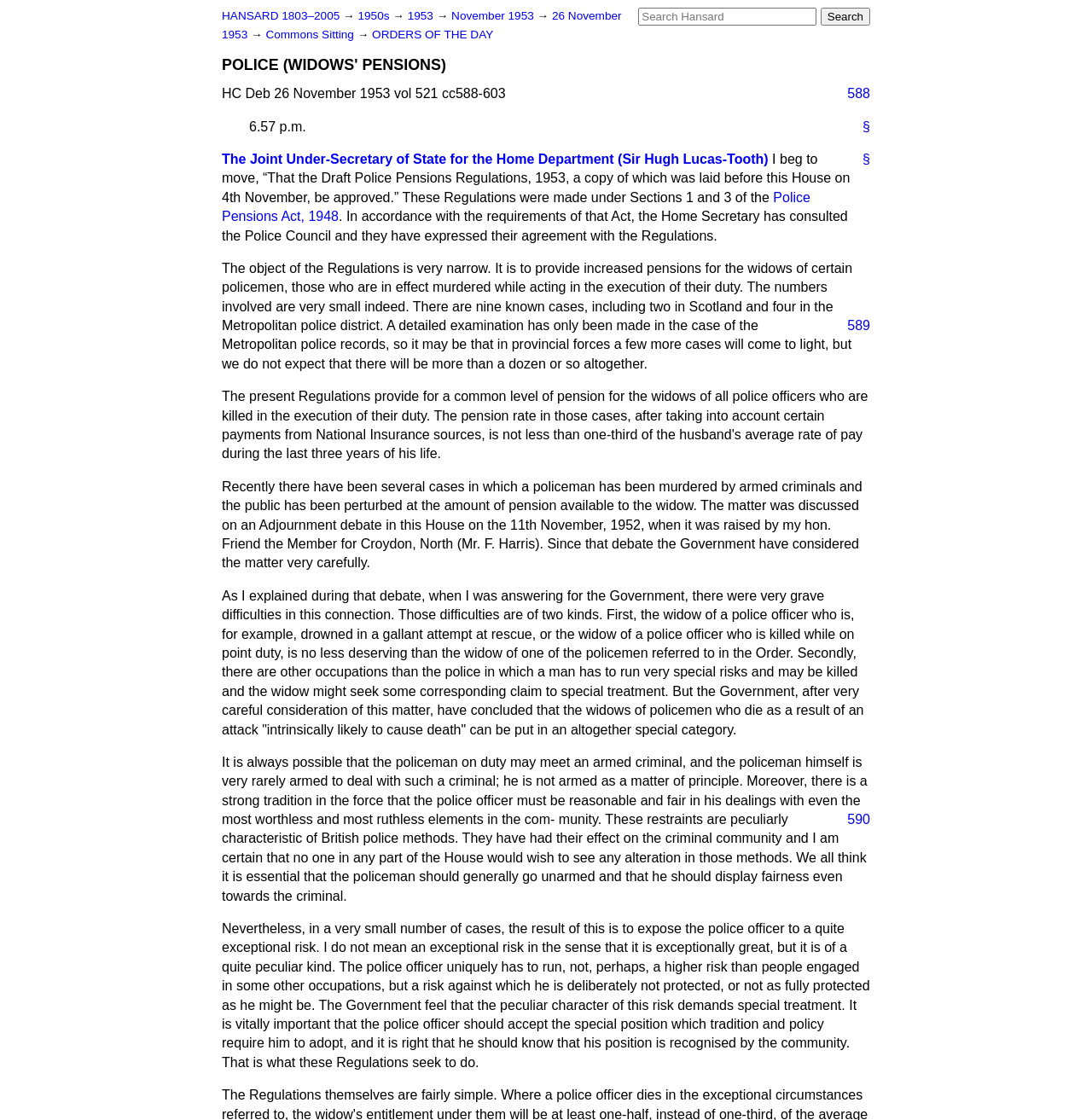Find the bounding box coordinates for the HTML element described in this sentence: "Commons Sitting". Provide the coordinates as four float numbers between 0 and 1, in the format [left, top, right, bottom].

[0.243, 0.025, 0.327, 0.037]